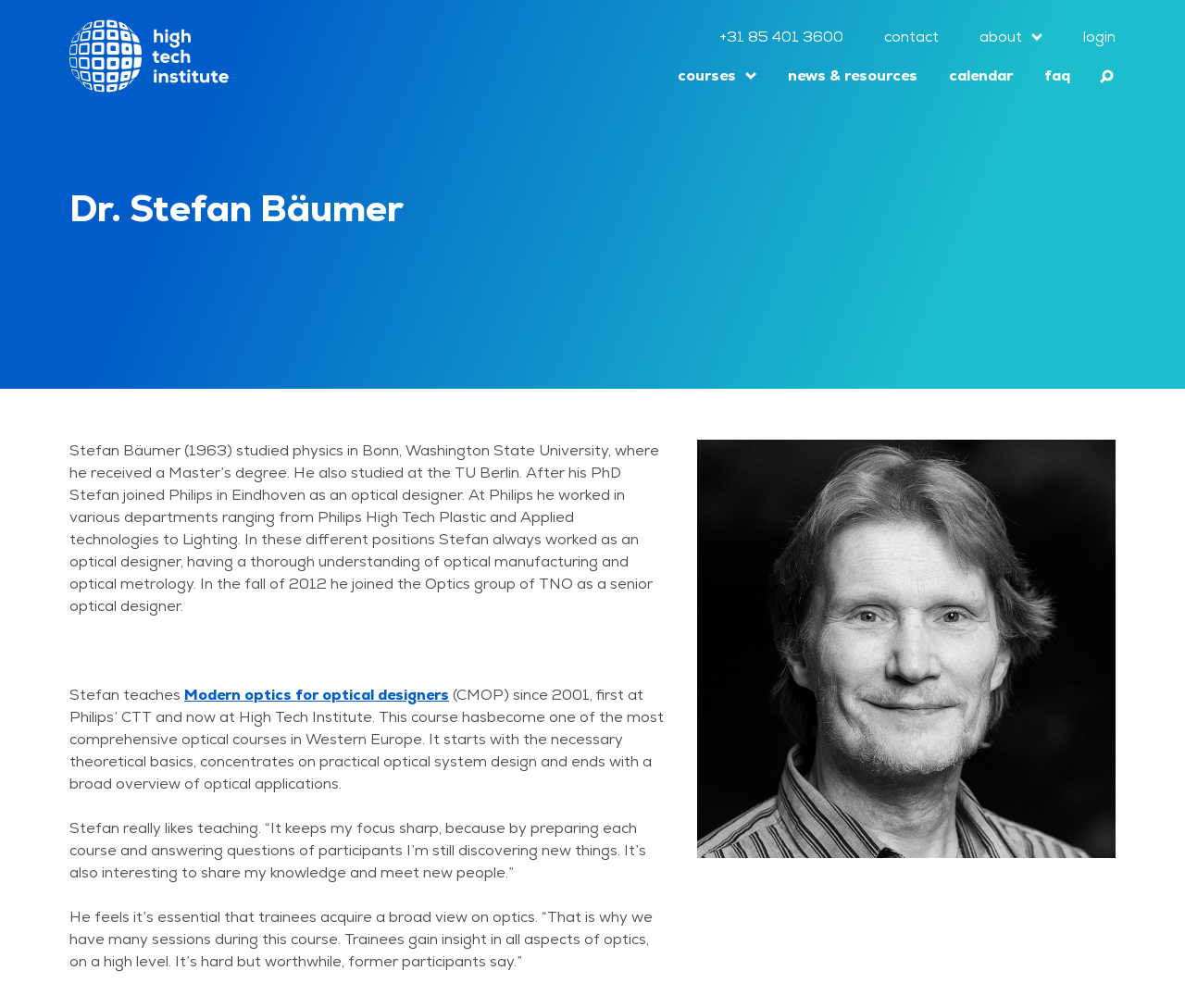What is the purpose of Stefan Bäumer's teaching?
Using the screenshot, give a one-word or short phrase answer.

To keep his focus sharp